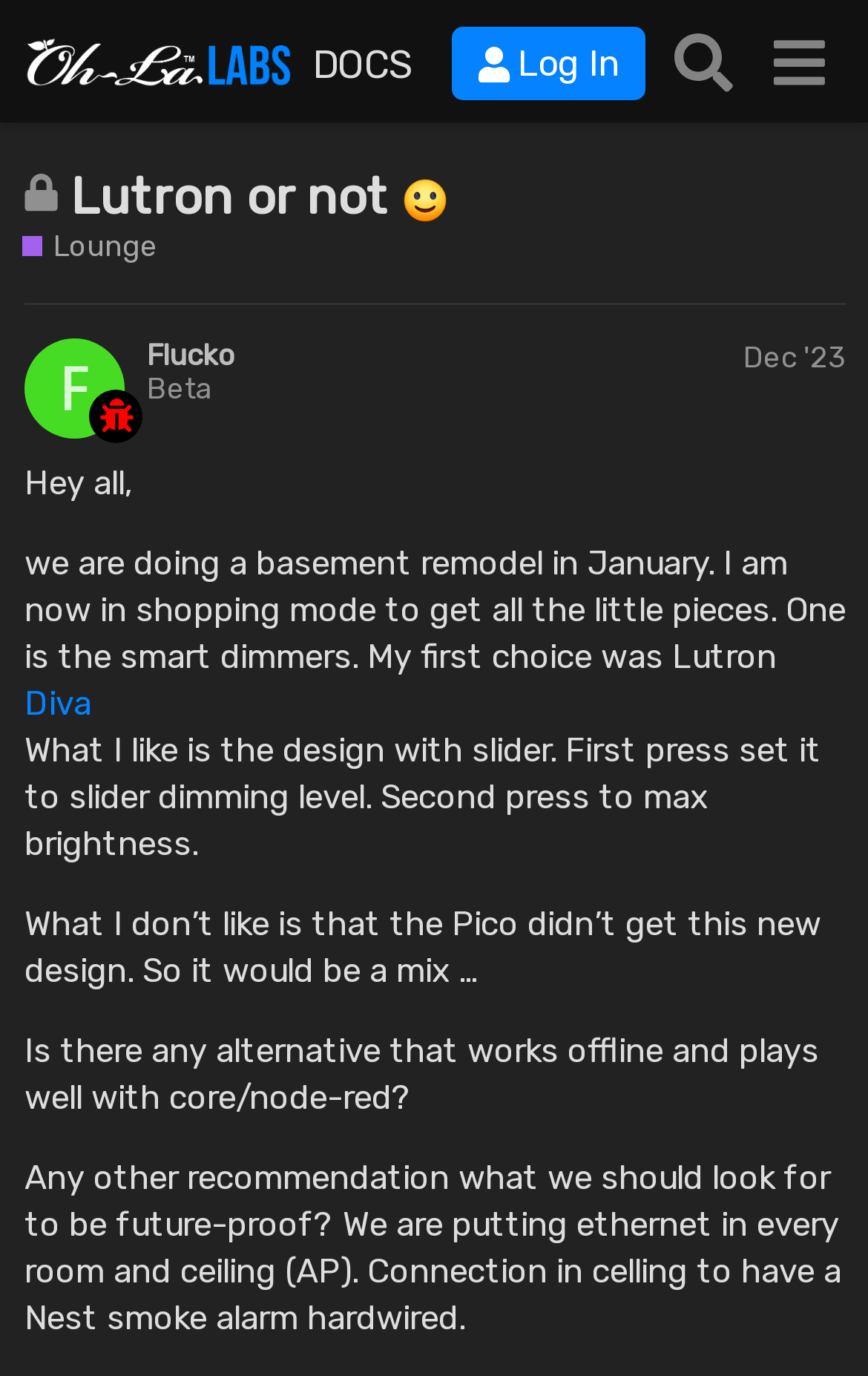What is the author looking for in a smart dimmer?
Answer the question with as much detail as you can, using the image as a reference.

The author mentions 'What I like is the design with slider. First press set it to slider dimming level. Second press to max brightness.' This indicates that the author is looking for a smart dimmer with a slider design.